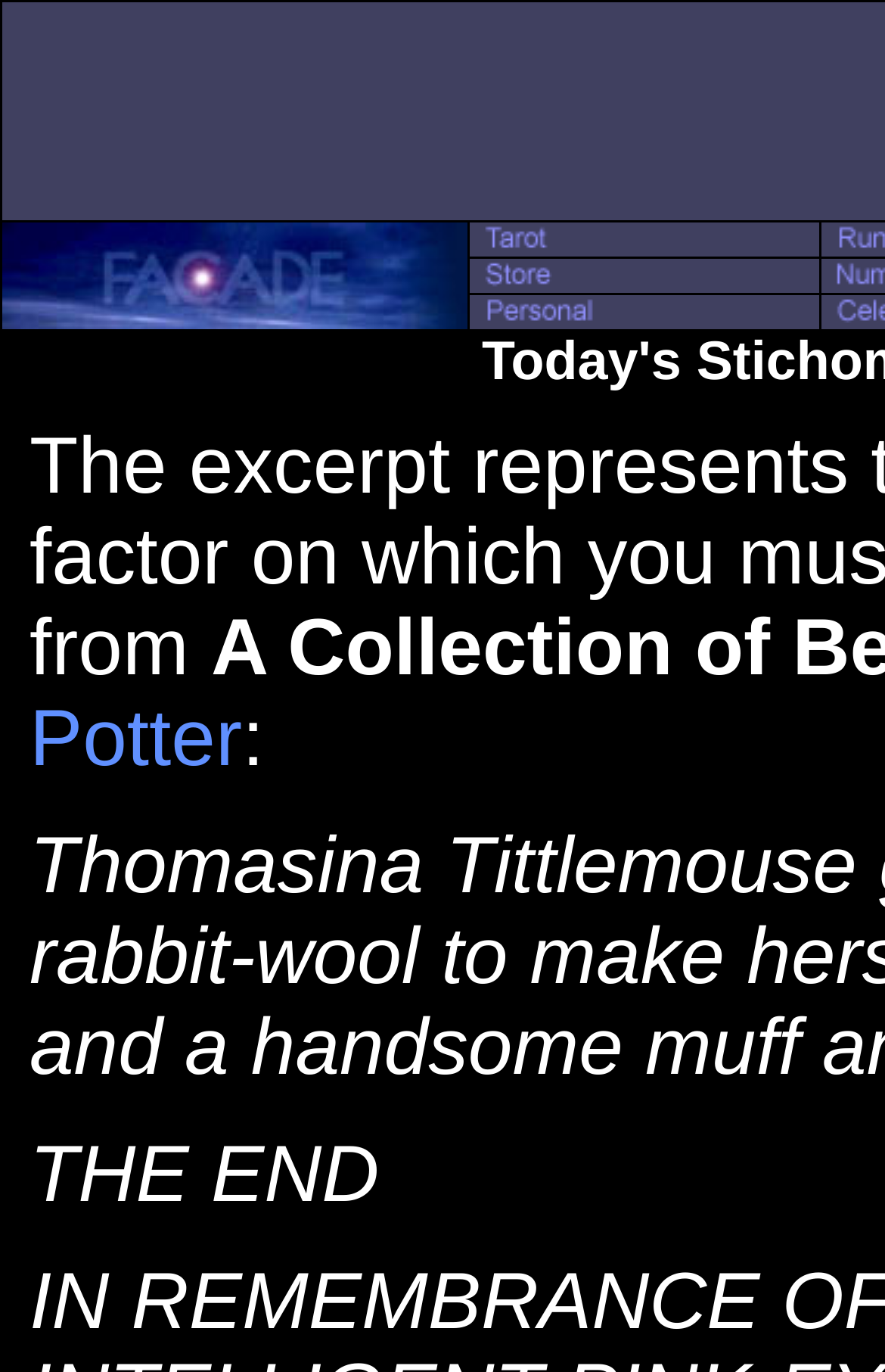Based on the element description, predict the bounding box coordinates (top-left x, top-left y, bottom-right x, bottom-right y) for the UI element in the screenshot: alt="Tarot"

[0.531, 0.165, 0.762, 0.194]